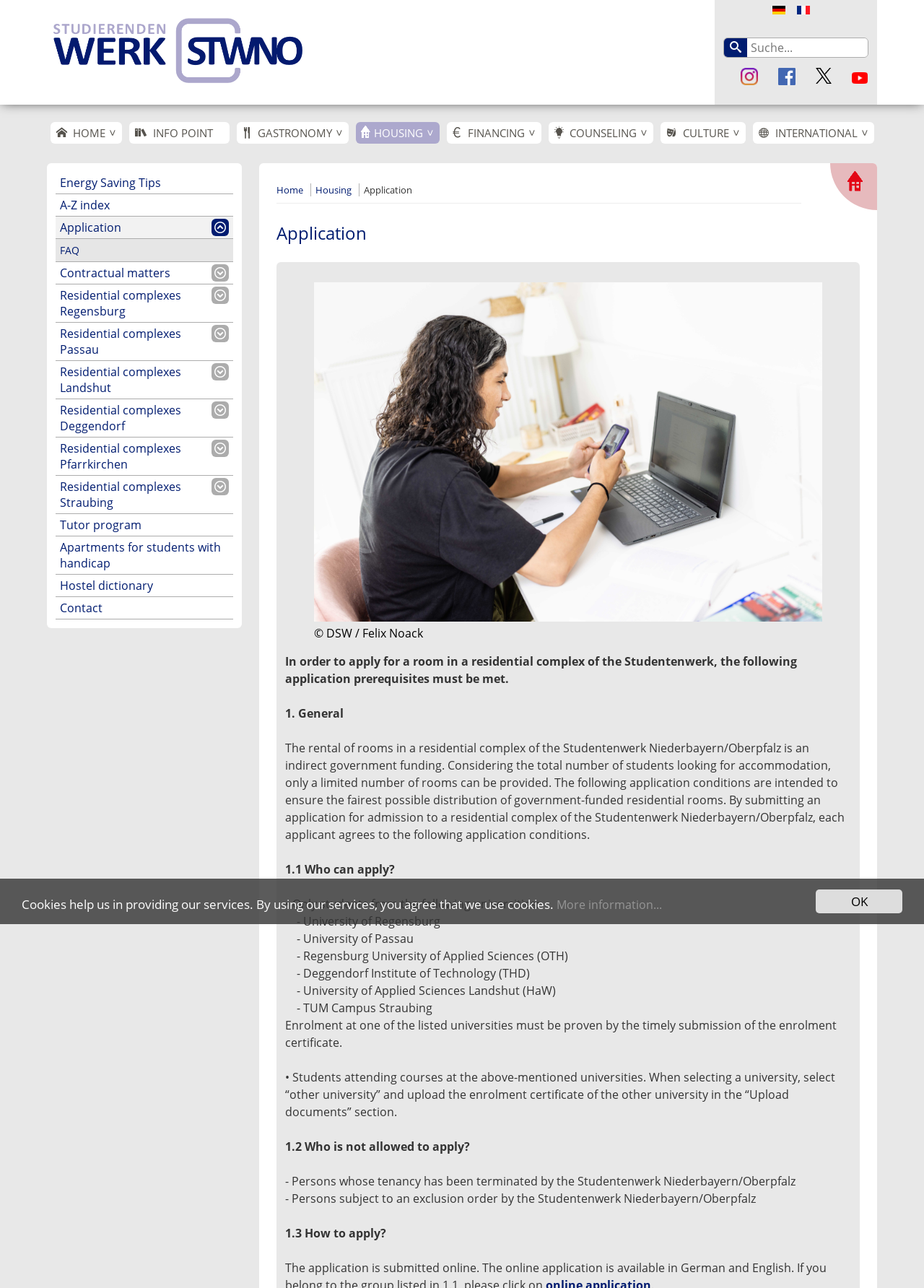Pinpoint the bounding box coordinates of the clickable area needed to execute the instruction: "Click the LOGO link". The coordinates should be specified as four float numbers between 0 and 1, i.e., [left, top, right, bottom].

[0.057, 0.055, 0.327, 0.067]